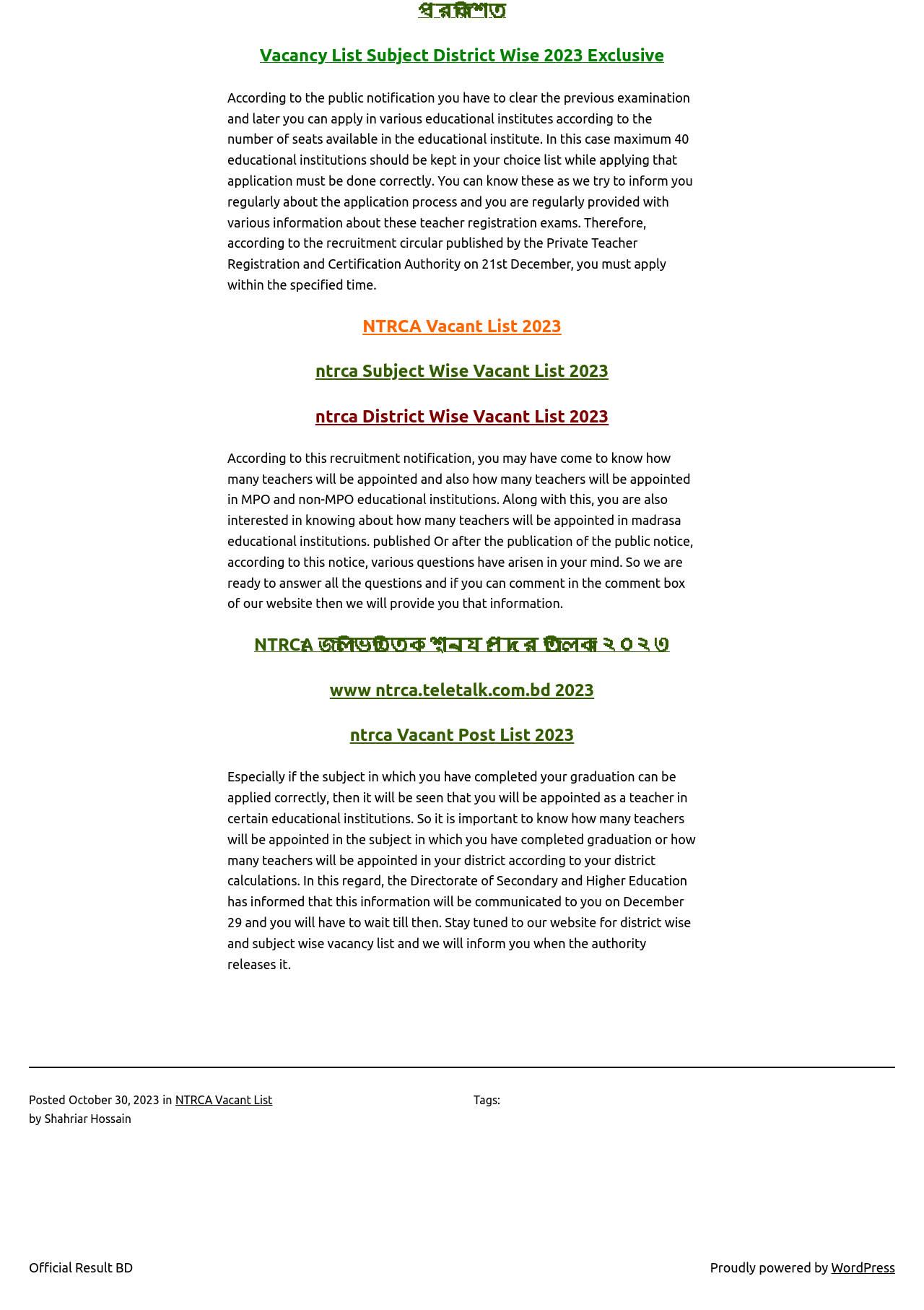Please identify the bounding box coordinates for the region that you need to click to follow this instruction: "Check 'ntrca Subject Wise Vacant List 2023'".

[0.341, 0.276, 0.659, 0.291]